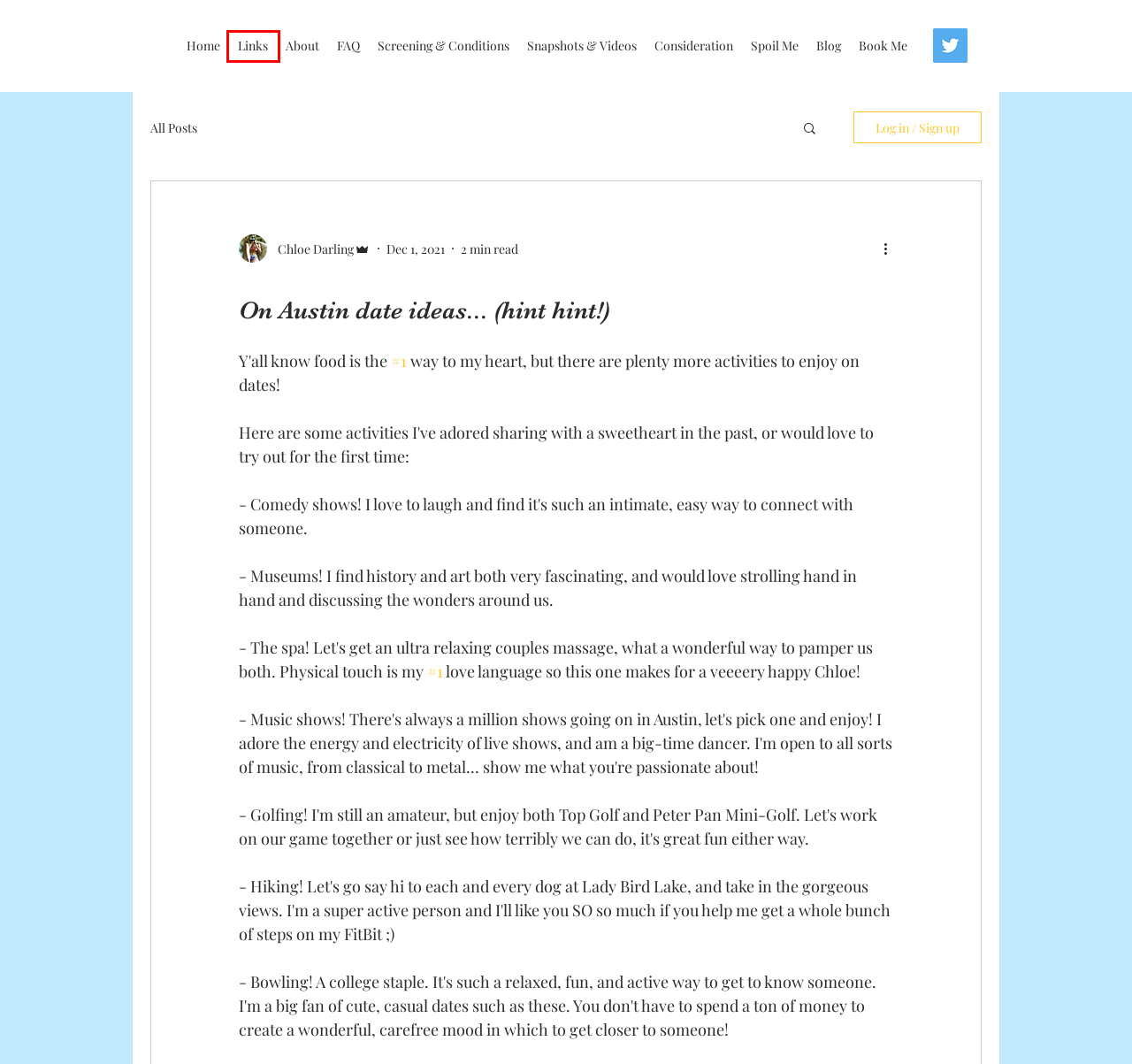Analyze the given webpage screenshot and identify the UI element within the red bounding box. Select the webpage description that best matches what you expect the new webpage to look like after clicking the element. Here are the candidates:
A. Home | Austin GFE | Chloe Darling |
B. Links | Chloe Darling
C. Rates | Austin GFE | Chloe Darling |
D. Snapshots & Videos | Austin GFE | Chloe Darling |
E. About | GFE | Chloe Darling | Austin
F. Blog | Austin GFE | Chloe Darling |
G. FAQ | Chloe Darling
H. Book Me | Austin GFE | Chloe Darling |

B